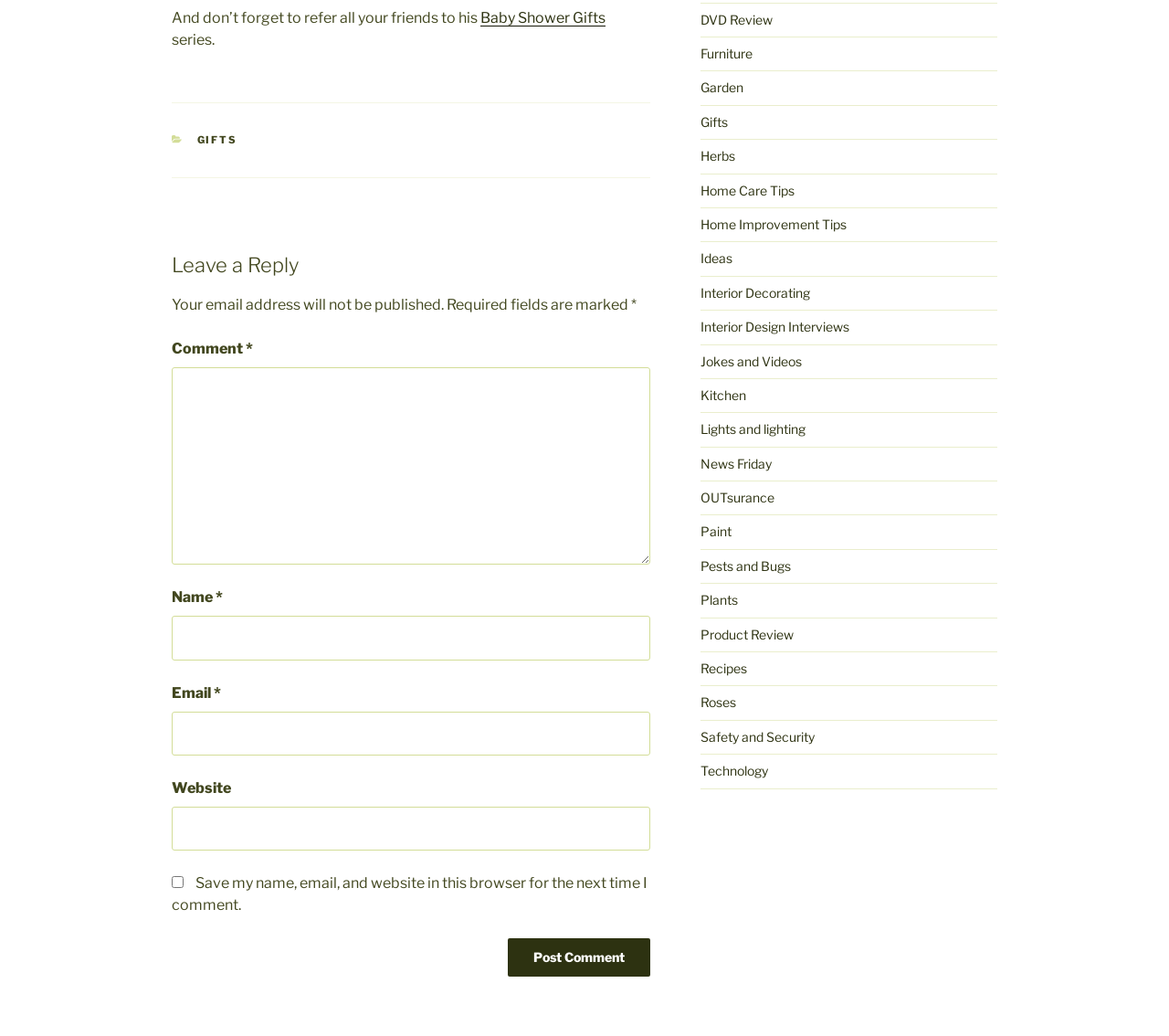Please identify the bounding box coordinates of the area I need to click to accomplish the following instruction: "Click on the 'DVD Review' link".

[0.599, 0.011, 0.661, 0.026]